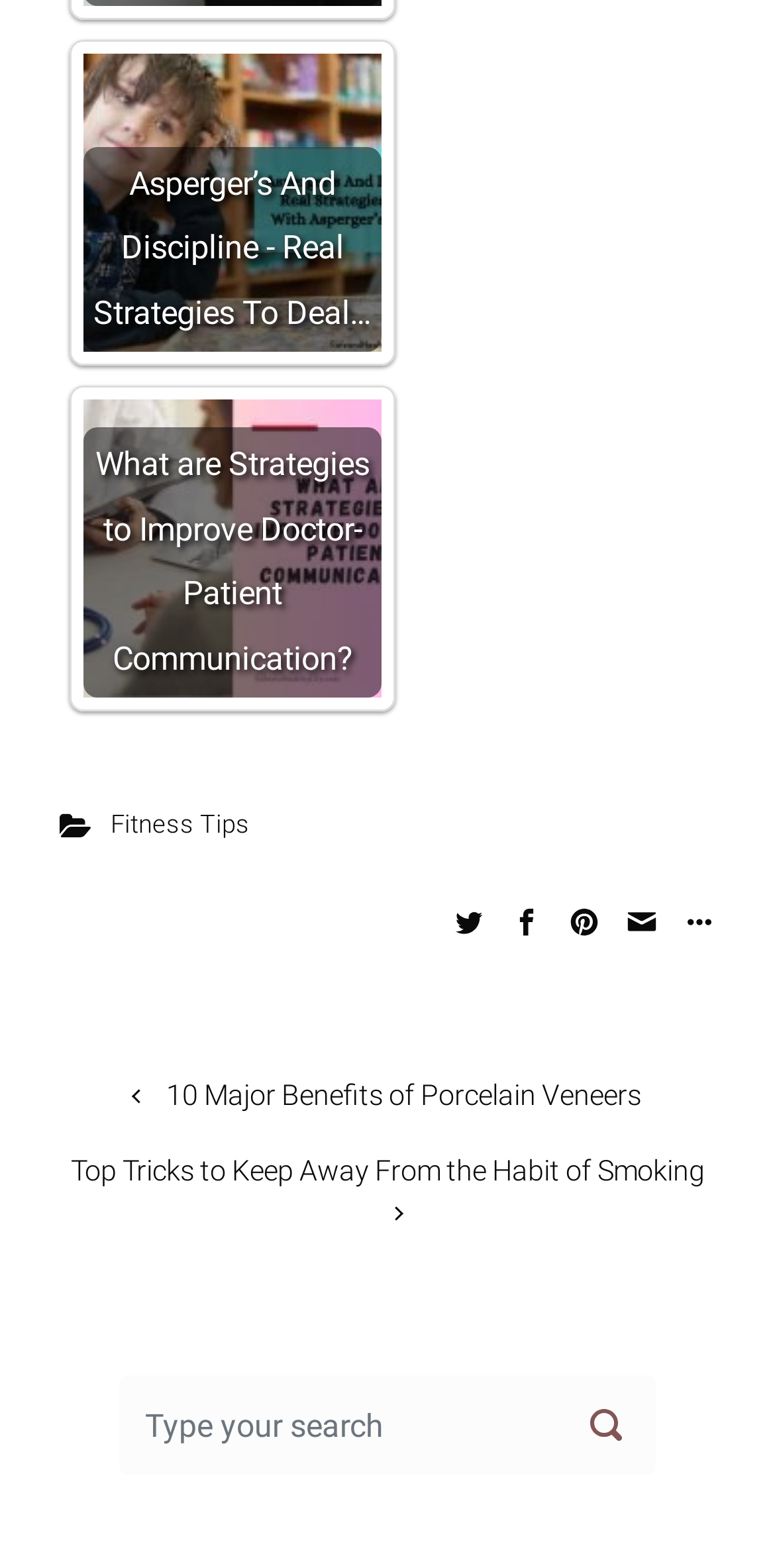With reference to the screenshot, provide a detailed response to the question below:
What is the position of the 'Fitness Tips' link?

The 'Fitness Tips' link has a bounding box coordinate of [0.143, 0.516, 0.322, 0.535], which indicates that it is located in the middle left section of the webpage.